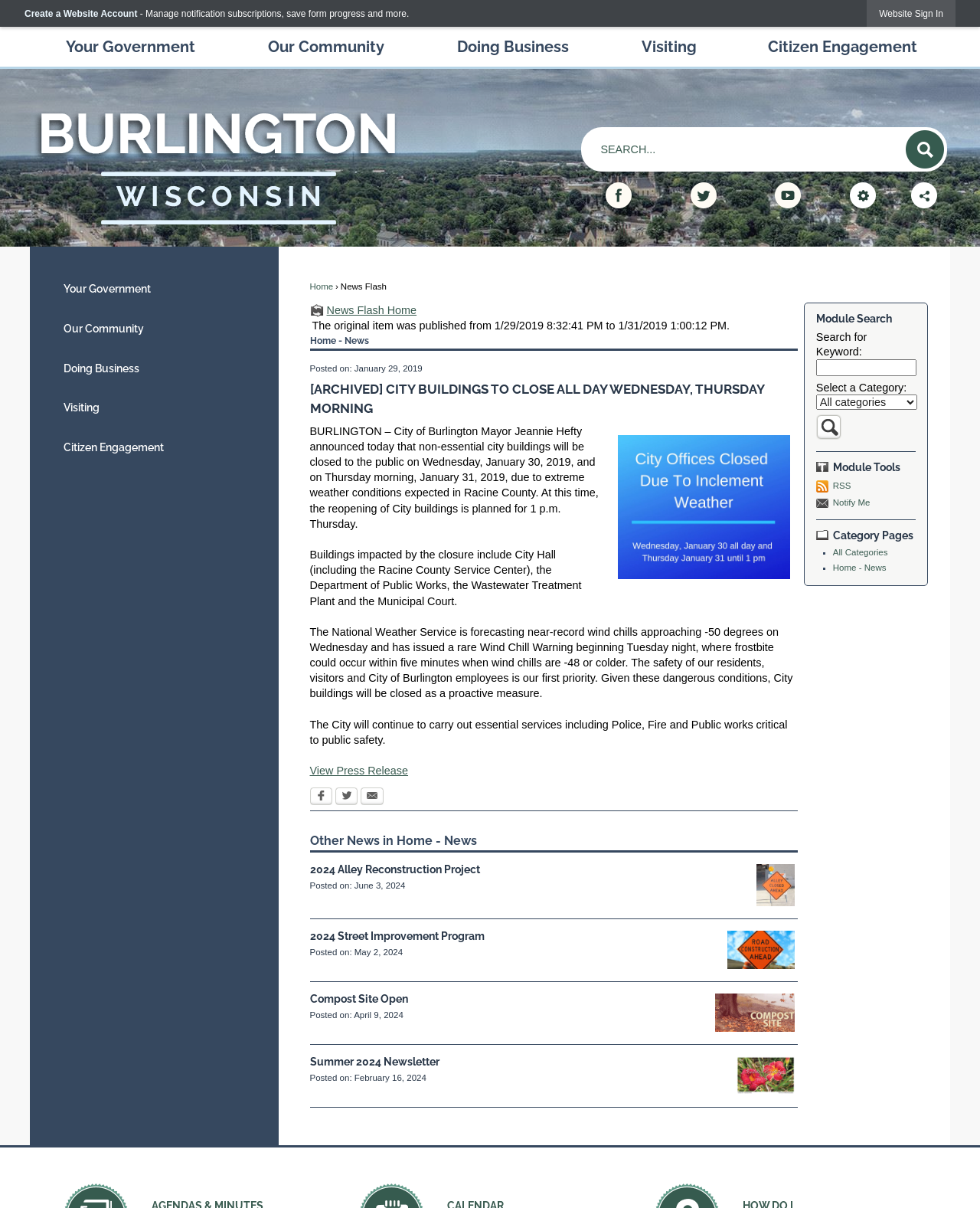Please identify the bounding box coordinates of the clickable region that I should interact with to perform the following instruction: "check Privacy Policy". The coordinates should be expressed as four float numbers between 0 and 1, i.e., [left, top, right, bottom].

None